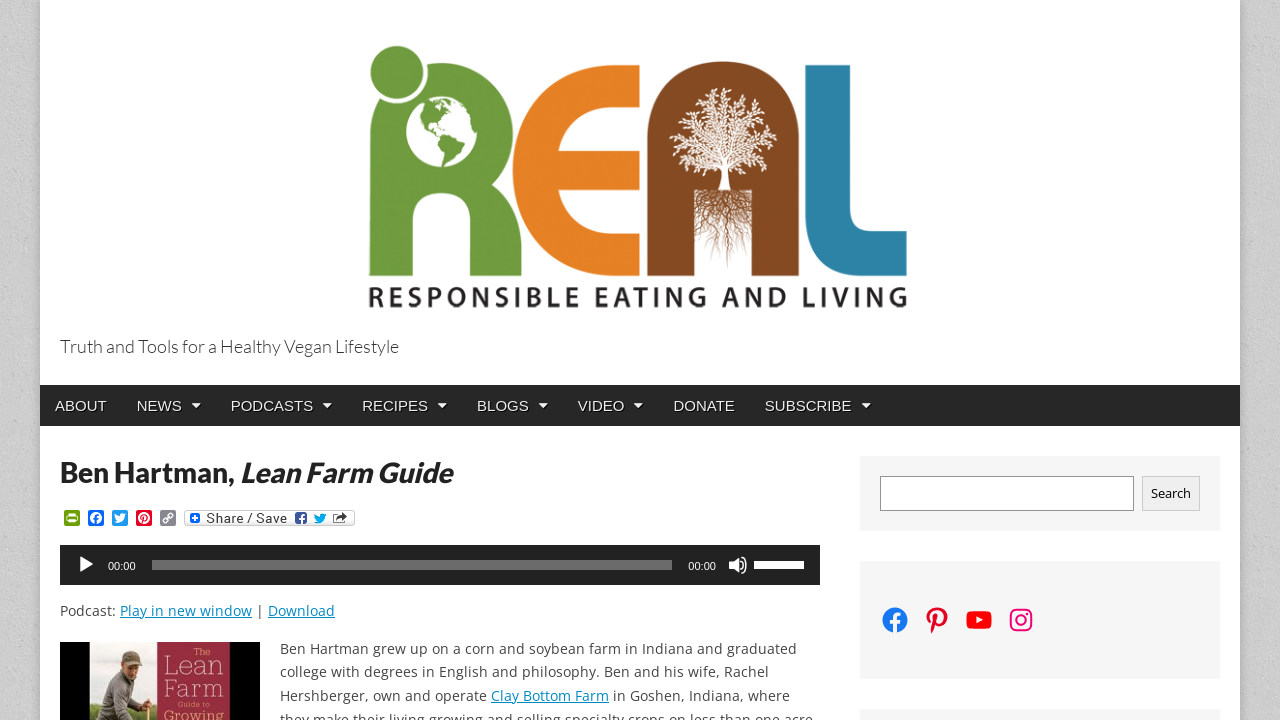What is the name of the farm owned by Ben Hartman?
Please provide a comprehensive answer based on the details in the screenshot.

According to the StaticText 'Ben Hartman grew up on a corn and soybean farm in Indiana and graduated college with degrees in English and philosophy. Ben and his wife, Rachel Hershberger, own and operate', the name of the farm owned by Ben Hartman is Clay Bottom Farm, which is also a link on the webpage.